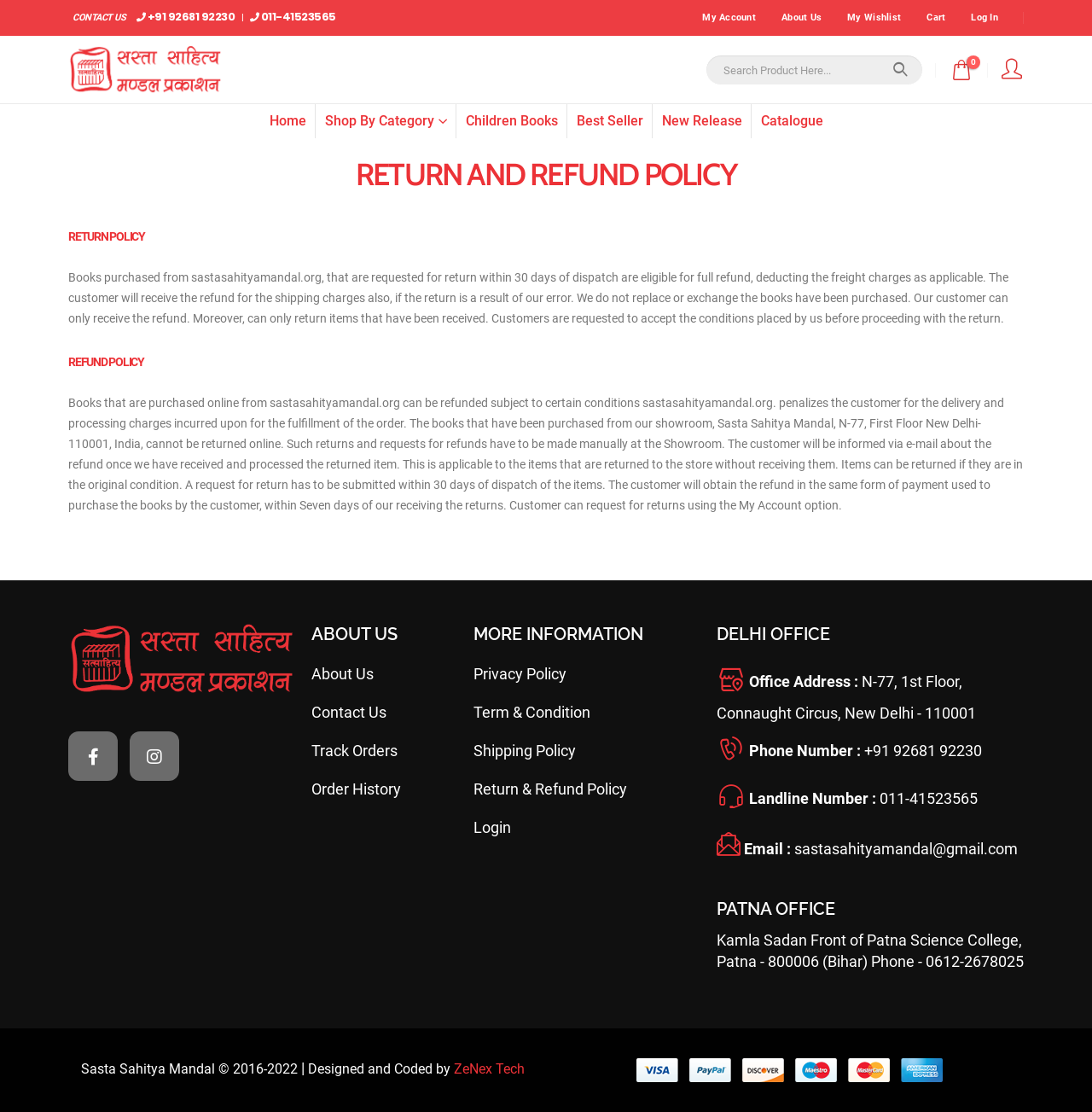Please identify the bounding box coordinates of the element on the webpage that should be clicked to follow this instruction: "View Return and Refund Policy". The bounding box coordinates should be given as four float numbers between 0 and 1, formatted as [left, top, right, bottom].

[0.434, 0.702, 0.574, 0.718]